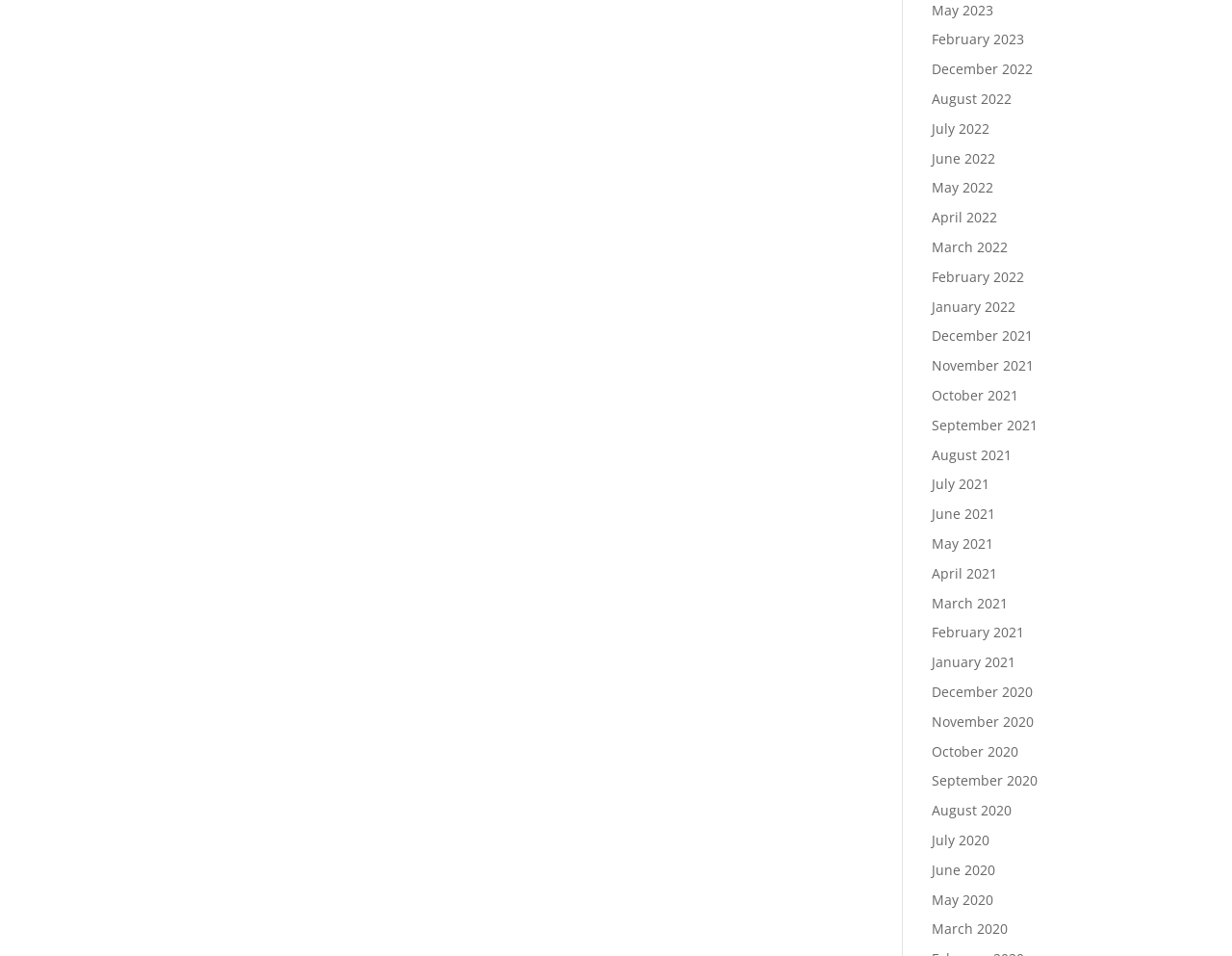How many links are there on the webpage? Observe the screenshot and provide a one-word or short phrase answer.

24